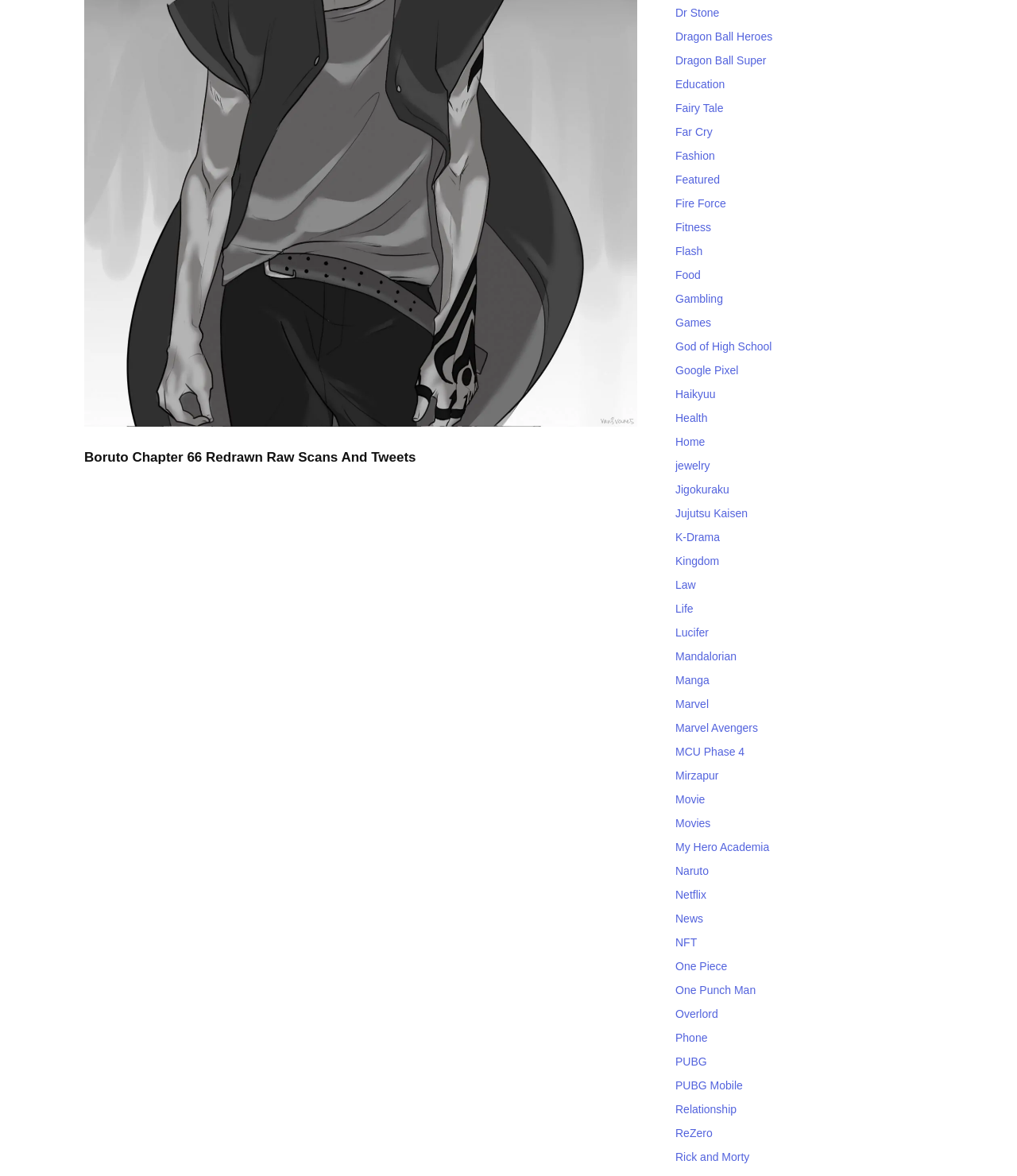Pinpoint the bounding box coordinates for the area that should be clicked to perform the following instruction: "Click on the 'Dr Stone' link".

[0.664, 0.005, 0.707, 0.016]